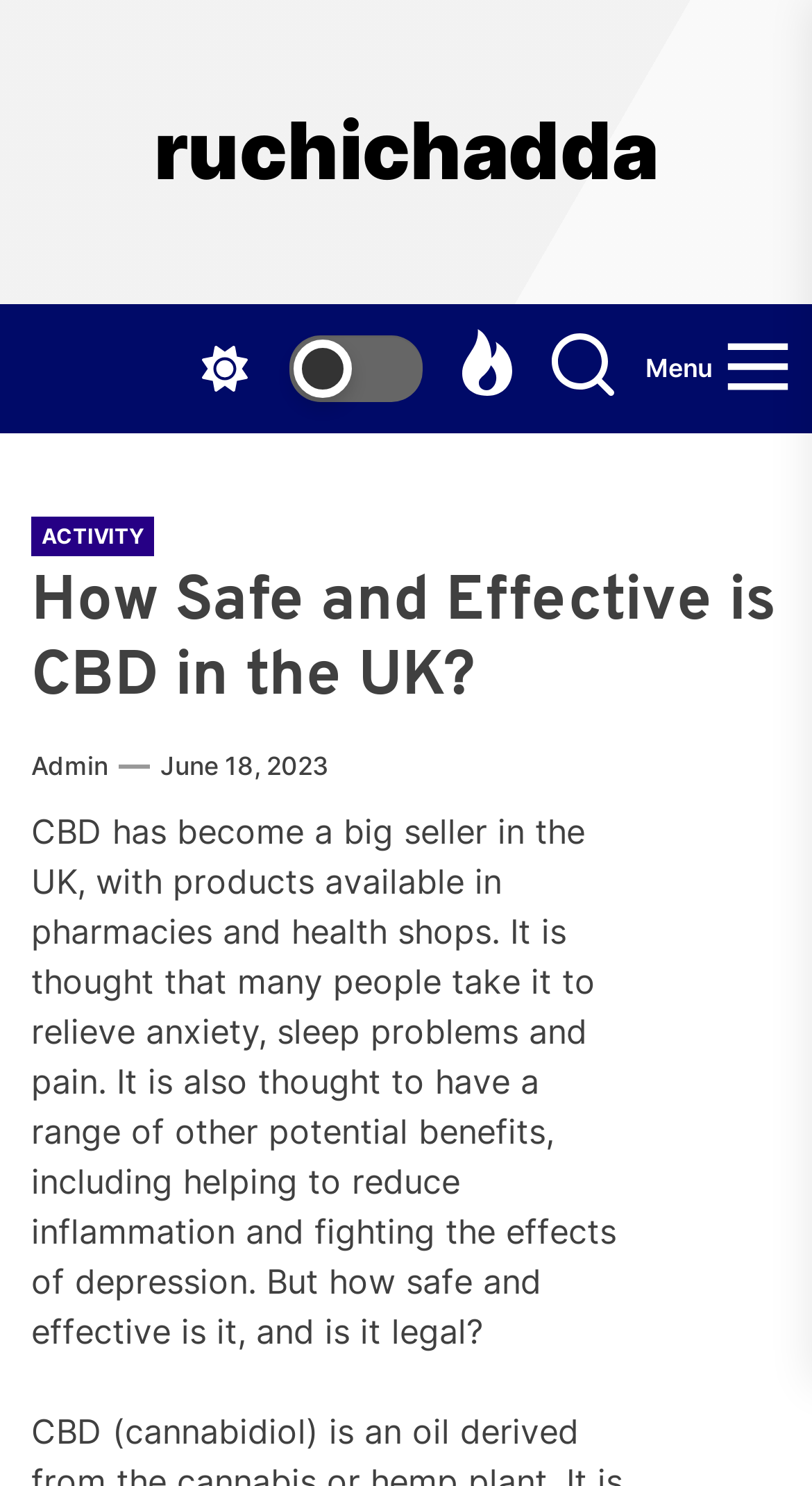Locate the bounding box coordinates of the clickable part needed for the task: "Visit the ACTIVITY page".

[0.038, 0.347, 0.19, 0.374]